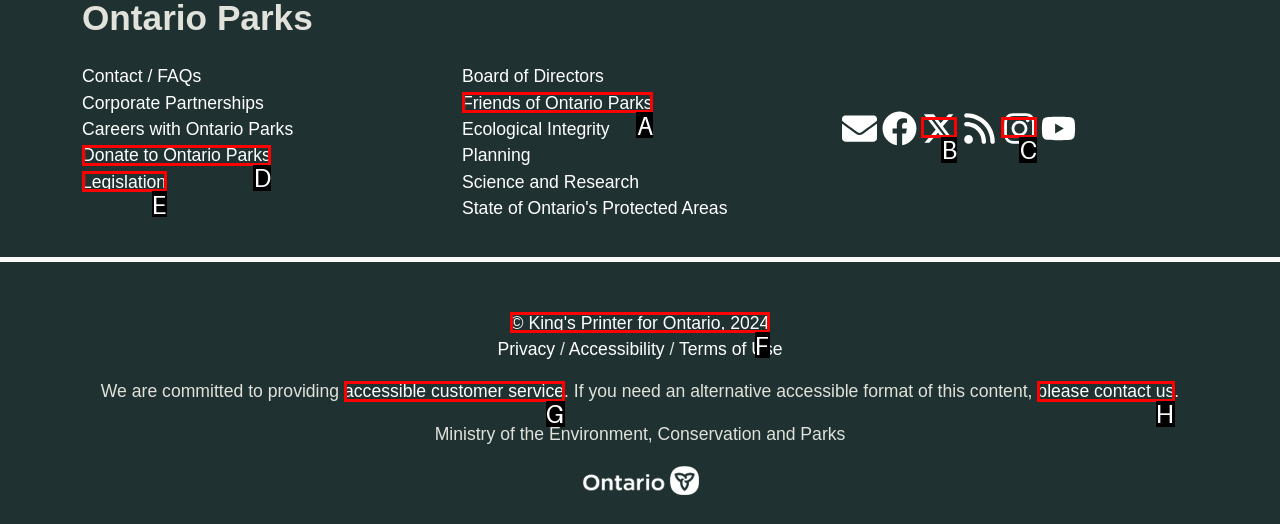From the choices provided, which HTML element best fits the description: Friends of Ontario Parks? Answer with the appropriate letter.

A